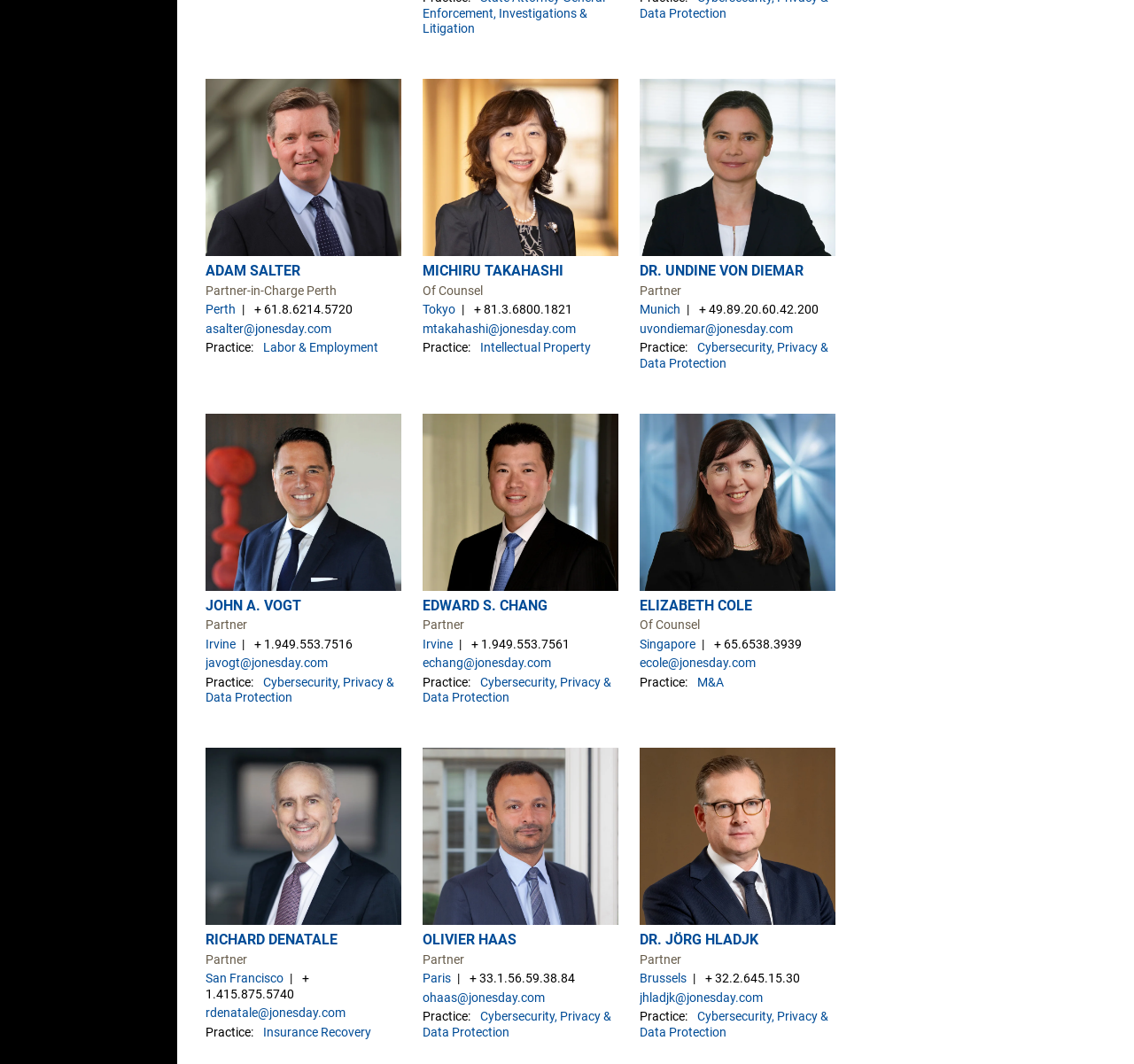What is the location of RICHARD DENATALE?
Kindly answer the question with as much detail as you can.

The location of RICHARD DENATALE is San Francisco, which can be inferred from the link 'San Francisco location page' that is associated with the figure element of RICHARD DENATALE.